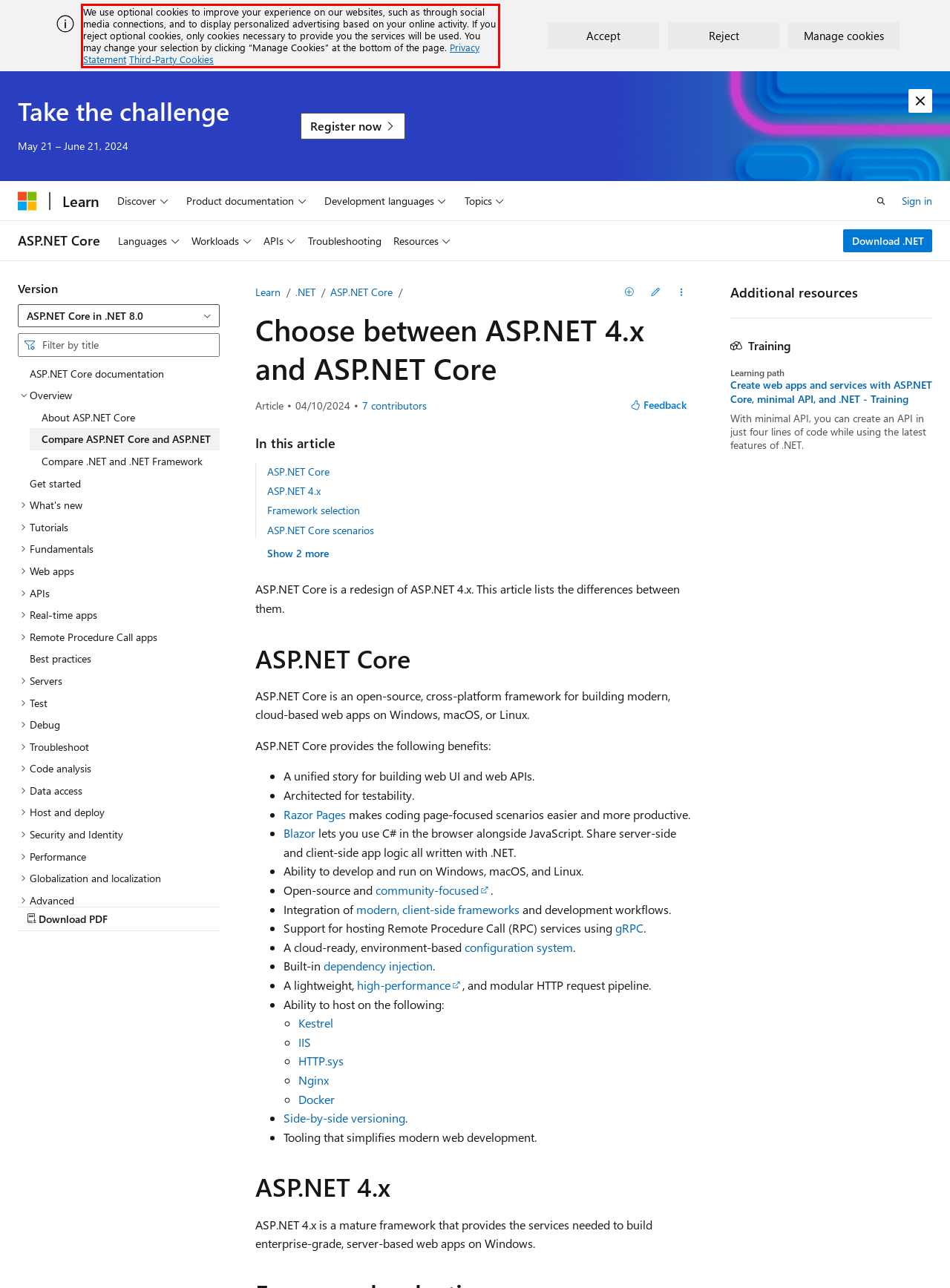Using the provided screenshot of a webpage, recognize and generate the text found within the red rectangle bounding box.

We use optional cookies to improve your experience on our websites, such as through social media connections, and to display personalized advertising based on your online activity. If you reject optional cookies, only cookies necessary to provide you the services will be used. You may change your selection by clicking “Manage Cookies” at the bottom of the page. Privacy Statement Third-Party Cookies